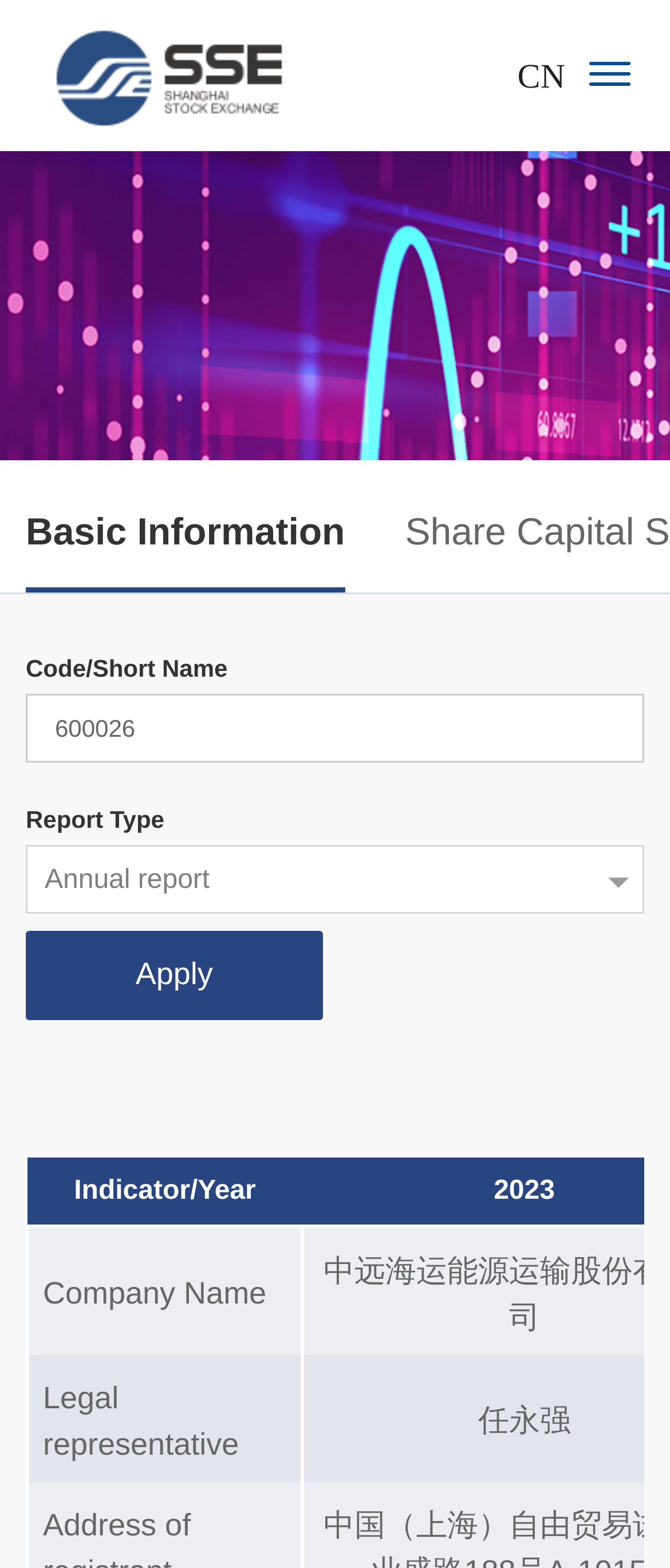What is the function of the collapsible navbar?
Please describe in detail the information shown in the image to answer the question.

The button with no text, which is an expanded collapsible navbar, is likely used to show or hide the navigation menu, allowing users to access different sections of the webpage.